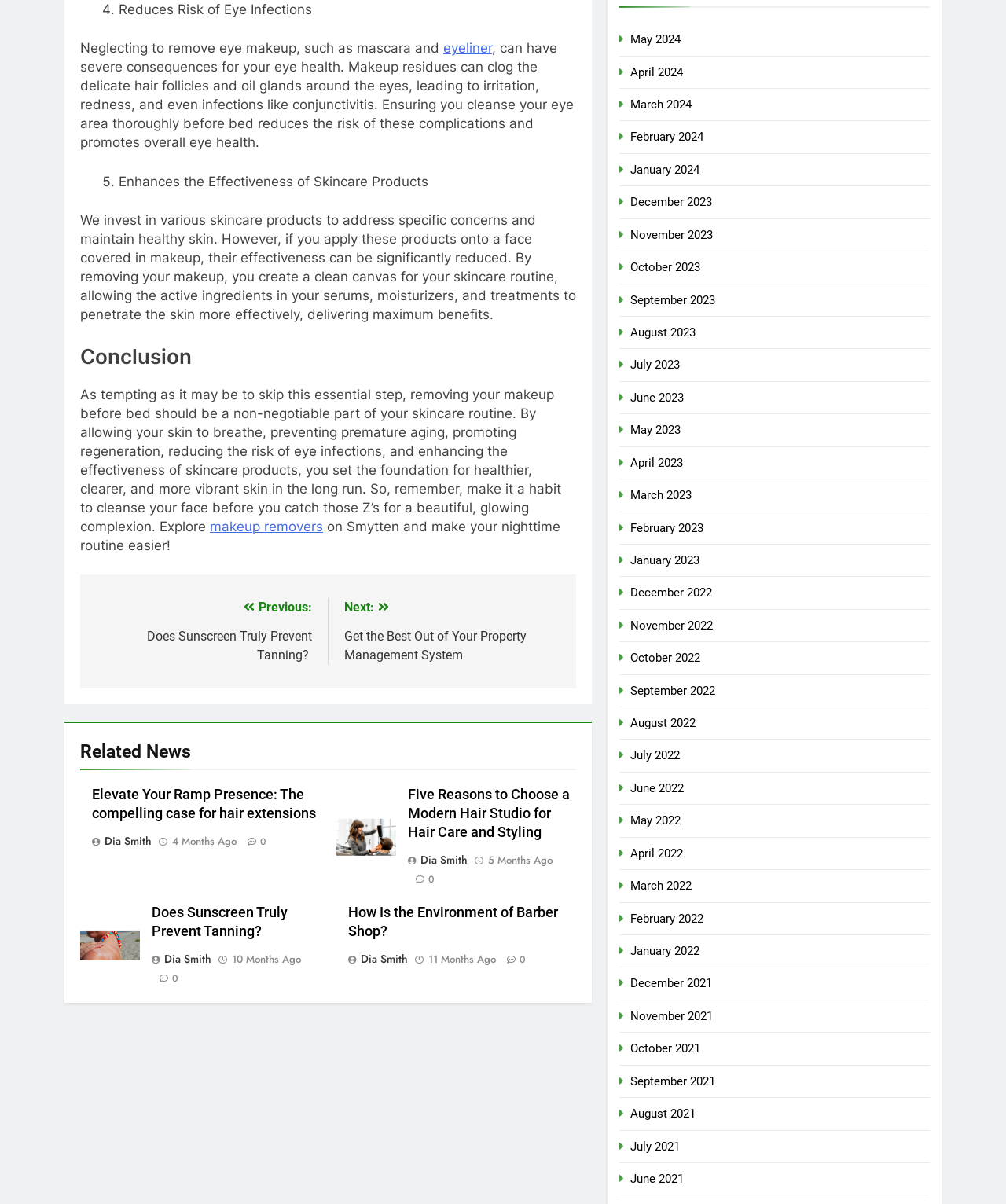Refer to the screenshot and answer the following question in detail:
How many benefits of removing makeup before bed are mentioned?

The text mentions five benefits of removing makeup before bed: allowing the skin to breathe, preventing premature aging, promoting regeneration, reducing the risk of eye infections, and enhancing the effectiveness of skincare products.